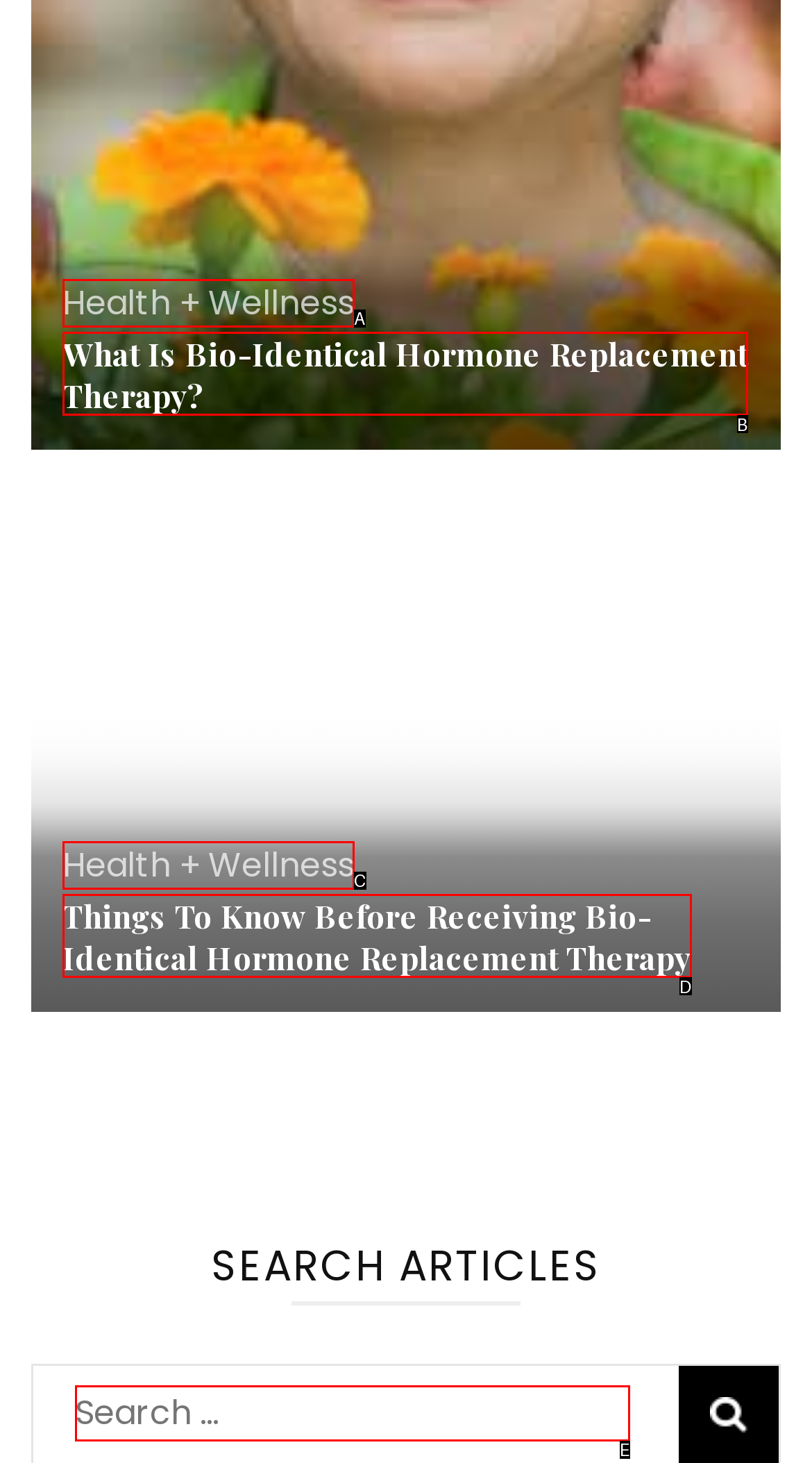Tell me which one HTML element best matches the description: Health + Wellness Answer with the option's letter from the given choices directly.

A